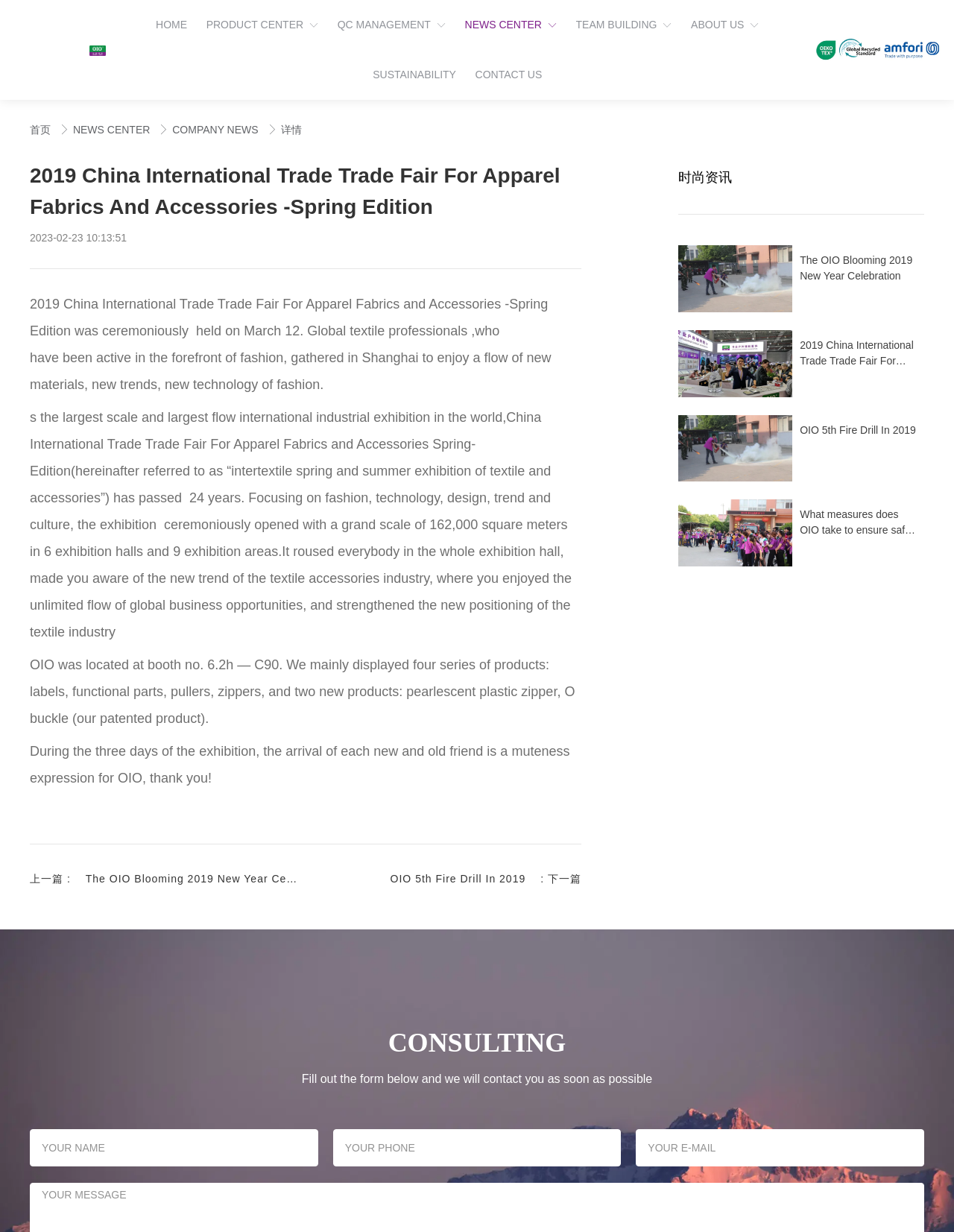What is the name of the patented product displayed by OIO?
Kindly offer a detailed explanation using the data available in the image.

The webpage mentions that OIO displayed four series of products, including labels, functional parts, pullers, zippers, and two new products: pearlescent plastic zipper, O buckle (our patented product).